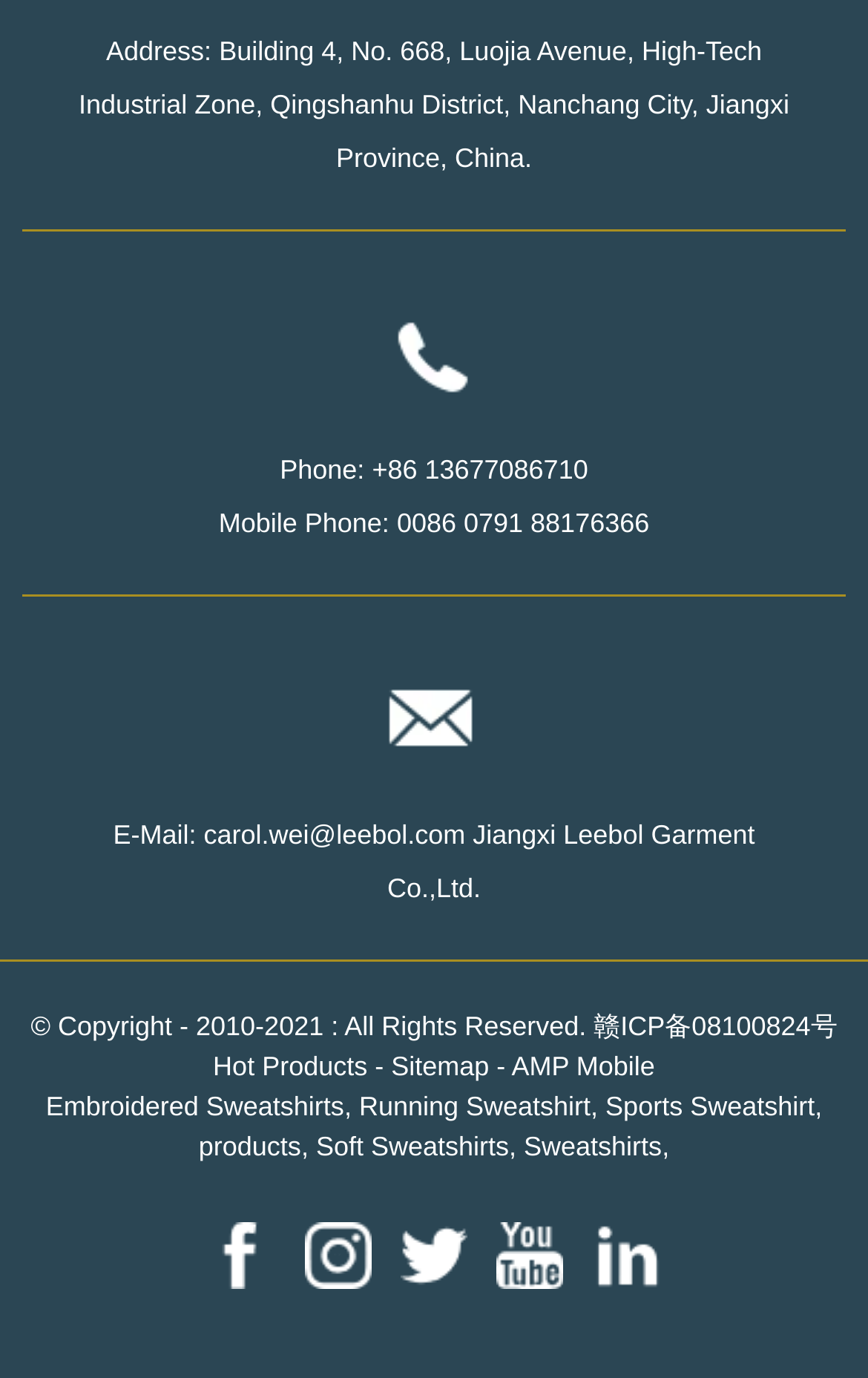What is the company's address?
Please provide a comprehensive answer based on the details in the screenshot.

I found the company's address by looking at the StaticText element with the text 'Address:' and its corresponding text element which contains the full address.